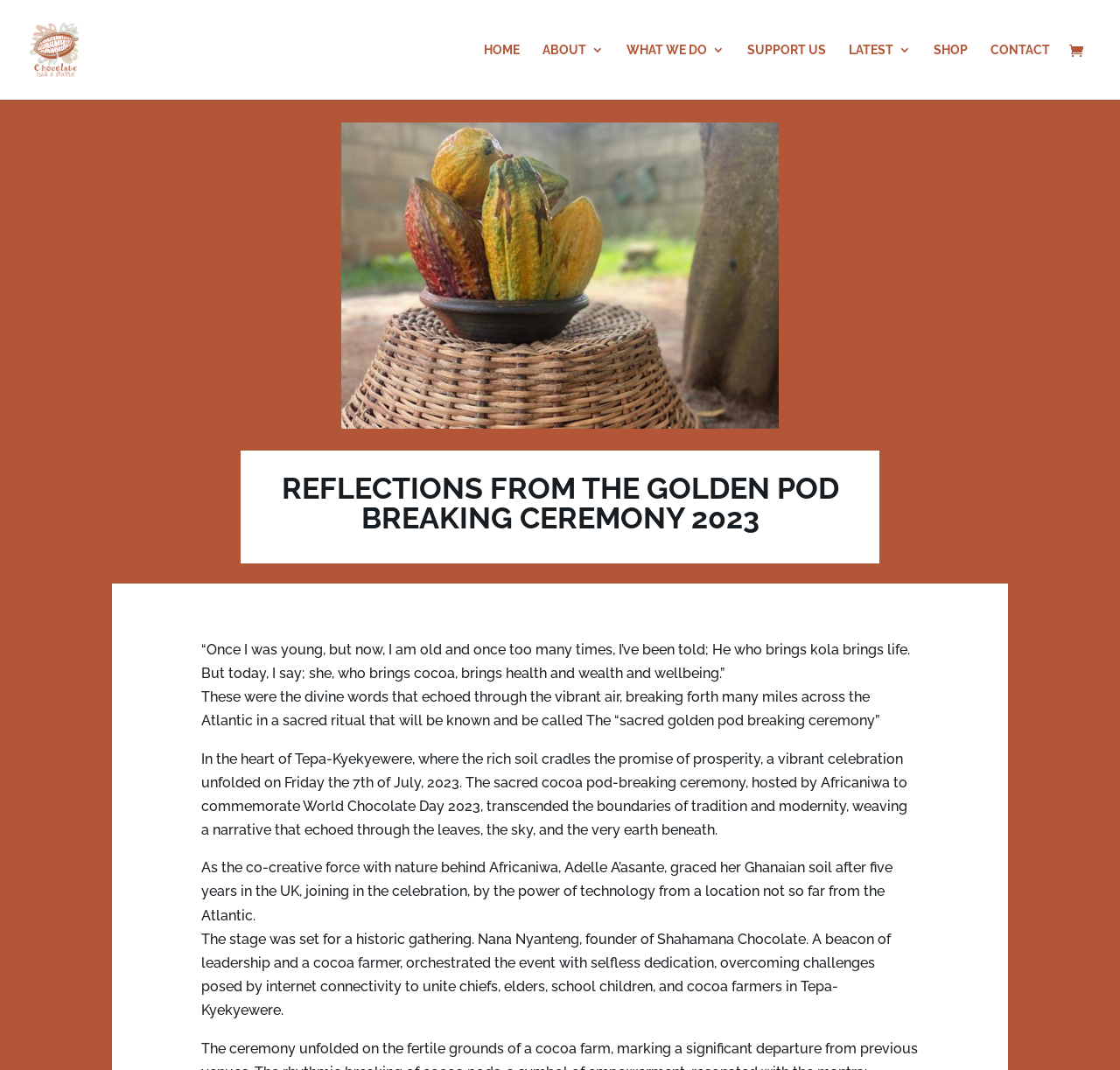Identify the coordinates of the bounding box for the element that must be clicked to accomplish the instruction: "View the 'Chocolate Has A Name' image".

[0.027, 0.001, 0.105, 0.092]